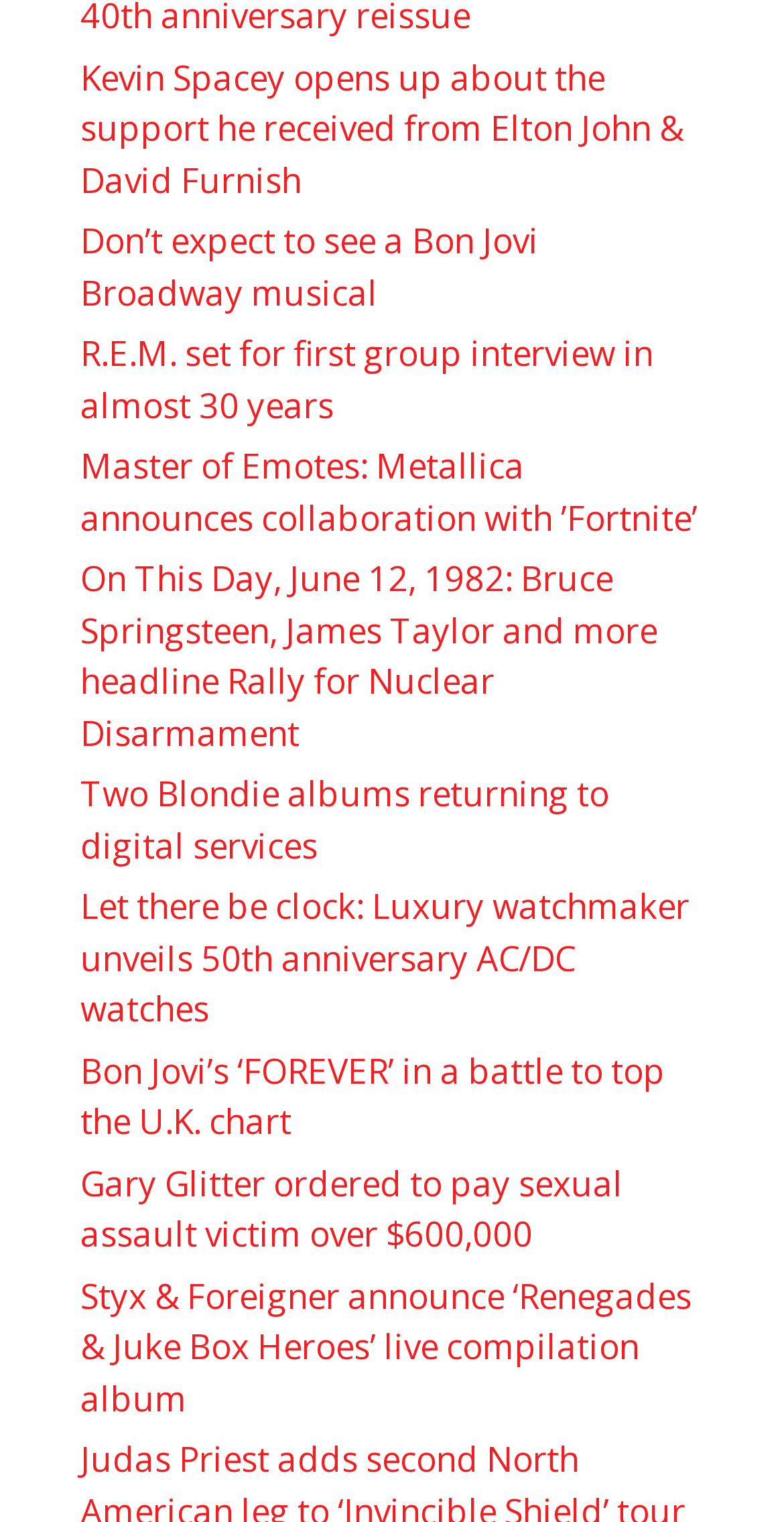Which luxury watchmaker is mentioned in the eighth article? Using the information from the screenshot, answer with a single word or phrase.

AC/DC